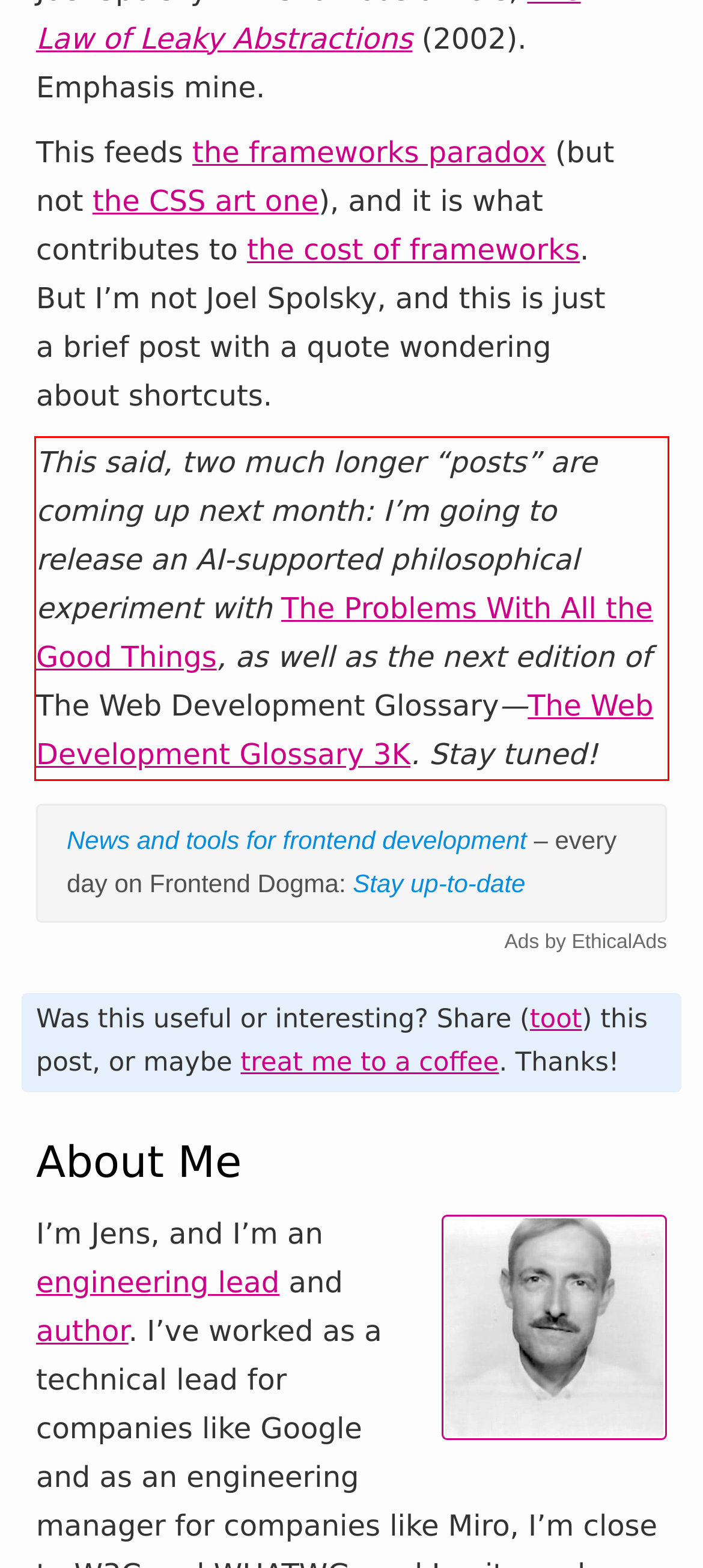Identify the text inside the red bounding box on the provided webpage screenshot by performing OCR.

This said, two much longer “posts” are coming up next month: I’m going to release an AI-supported philosophical experiment with The Problems With All the Good Things, as well as the next edition of The Web Development Glossary—The Web Development Glossary 3K. Stay tuned!